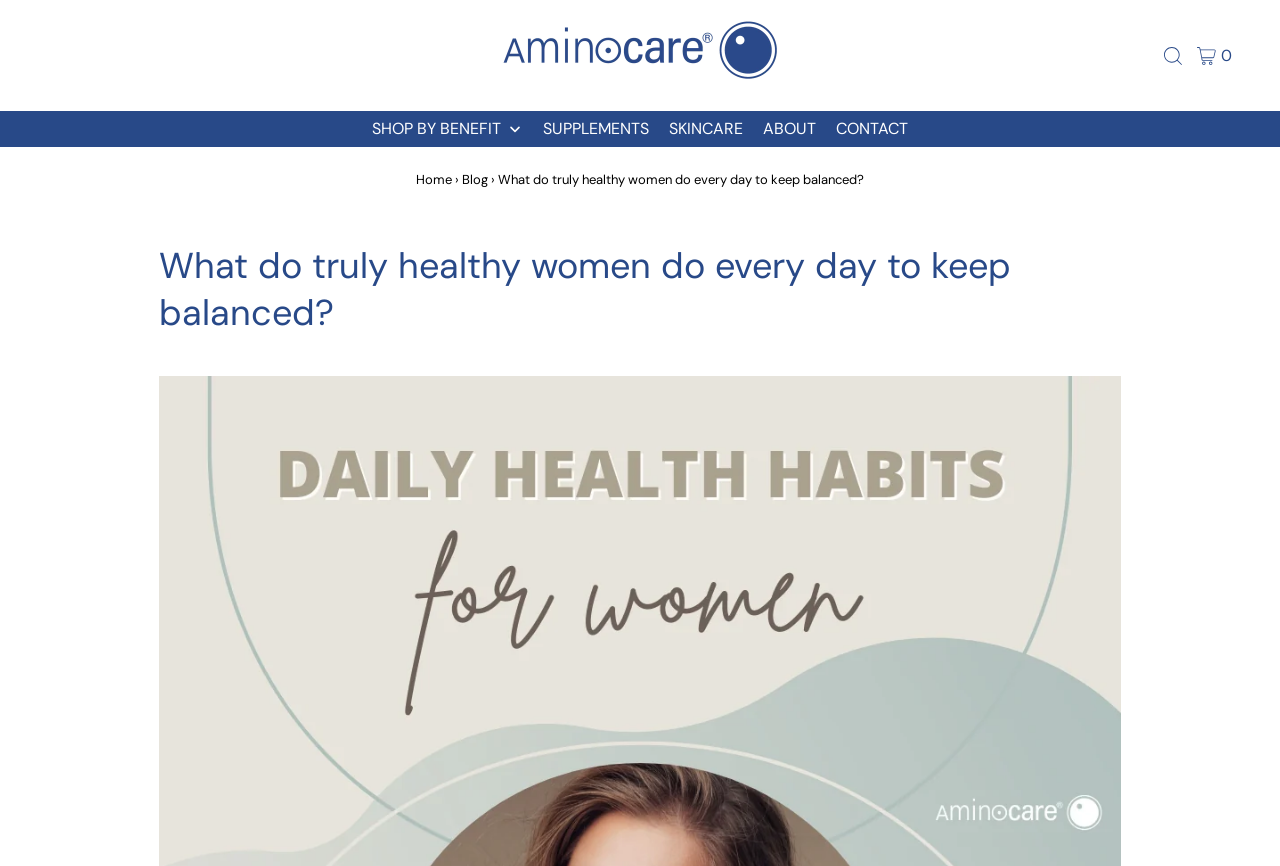Please identify the coordinates of the bounding box that should be clicked to fulfill this instruction: "View cart".

[0.935, 0.036, 0.962, 0.092]